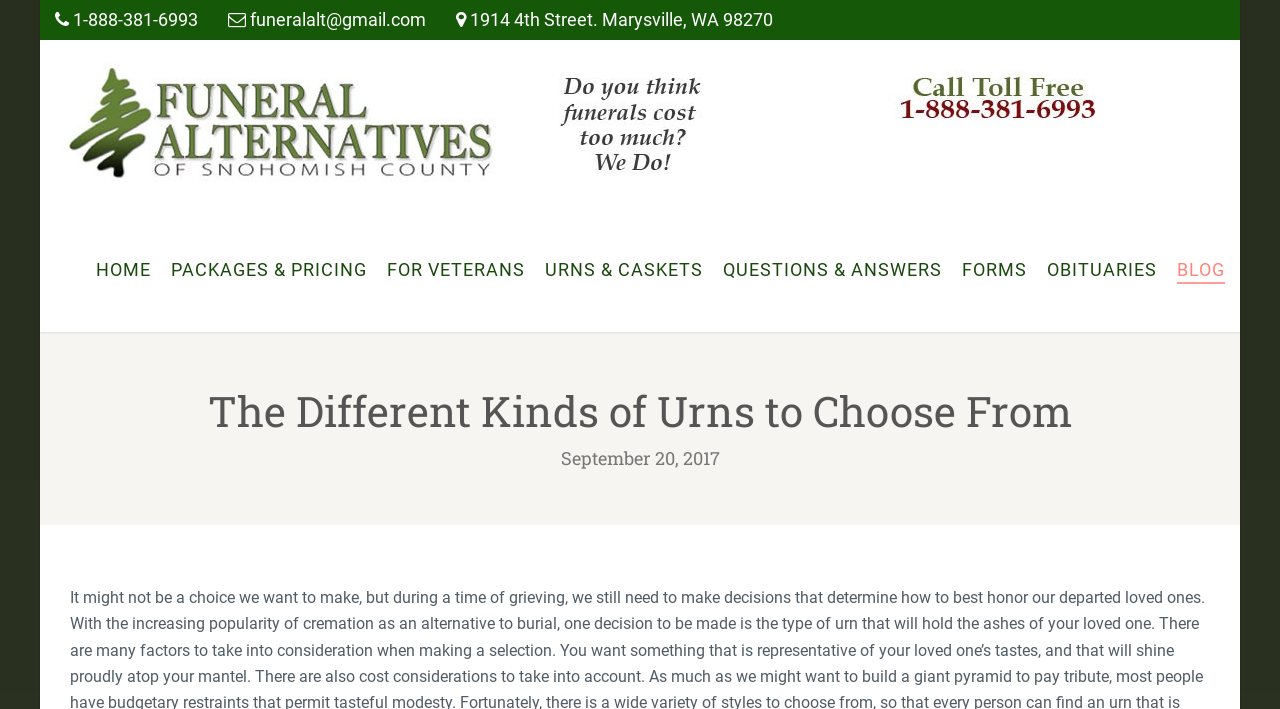Provide a single word or phrase answer to the question: 
What is the address of Funeral Alternatives?

1914 4th Street. Marysville, WA 98270